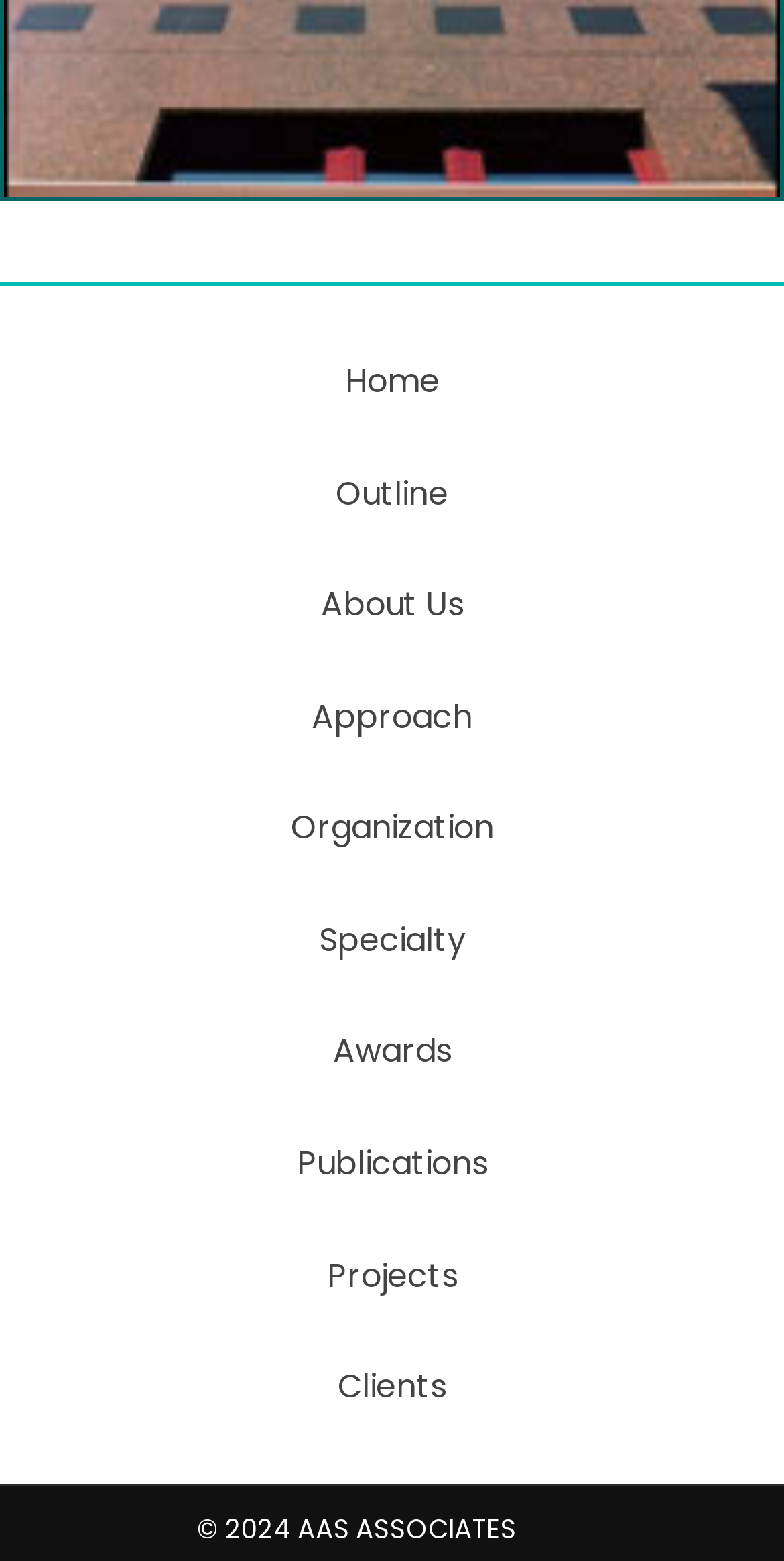Identify the coordinates of the bounding box for the element that must be clicked to accomplish the instruction: "explore our projects".

[0.051, 0.781, 0.949, 0.853]